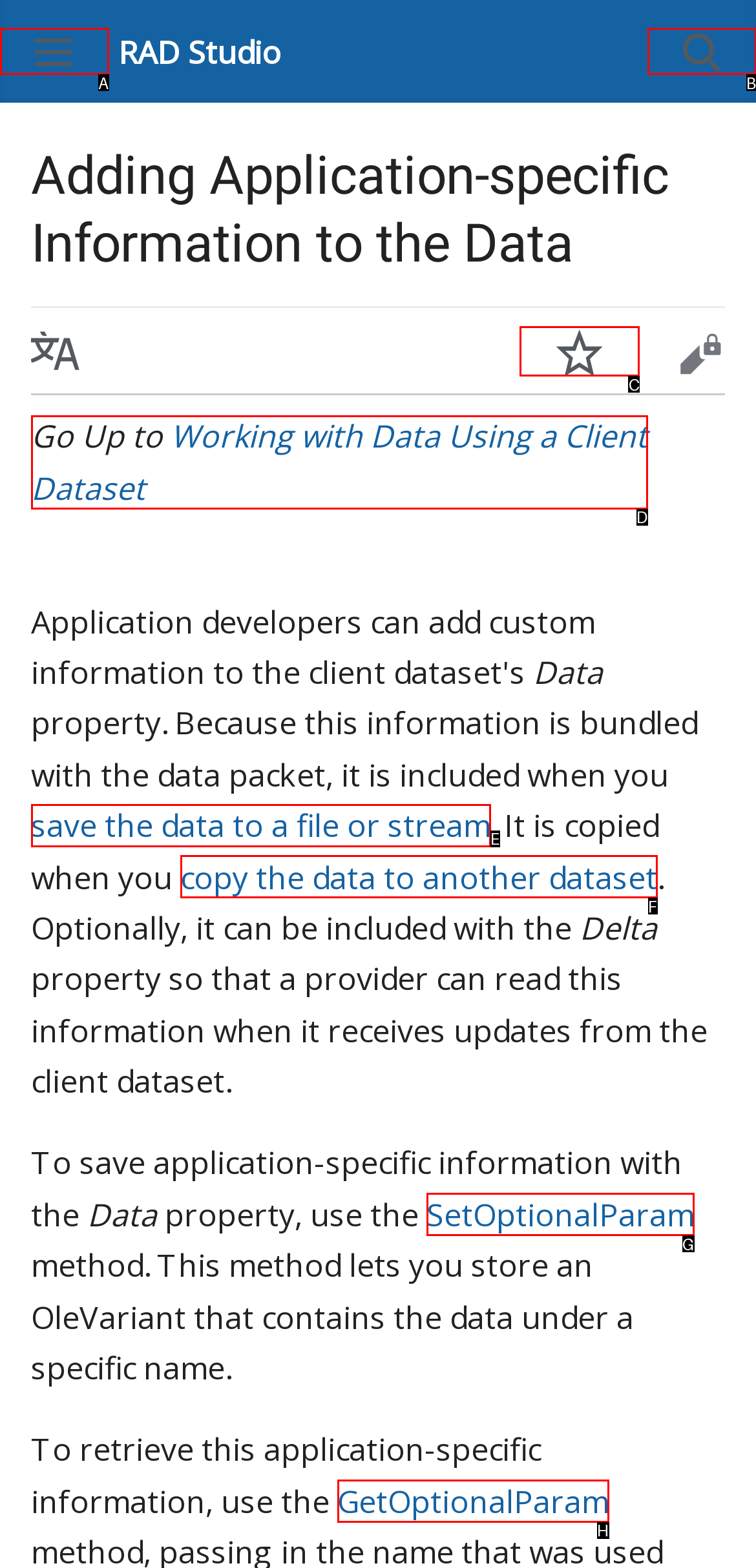Which HTML element should be clicked to fulfill the following task: Watch this page?
Reply with the letter of the appropriate option from the choices given.

C